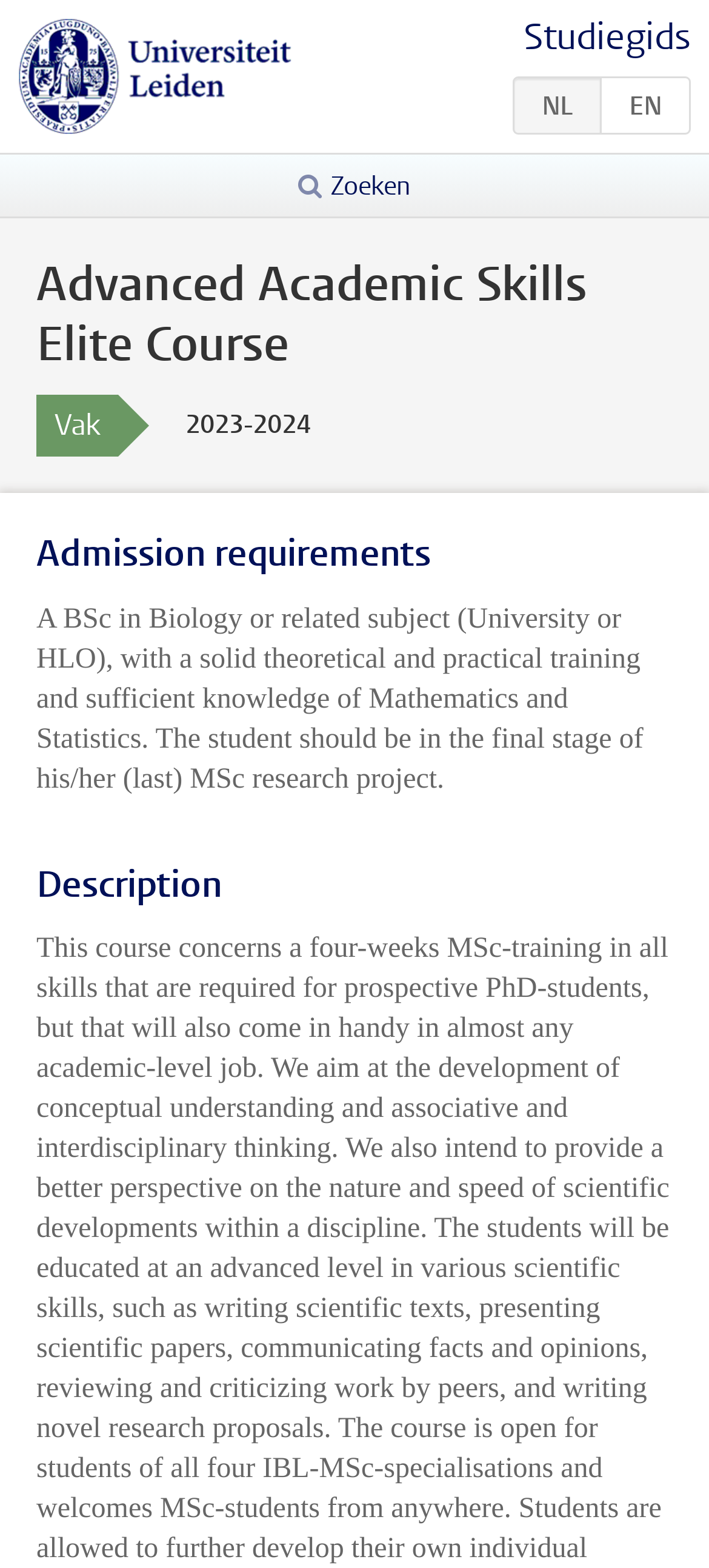Extract the primary header of the webpage and generate its text.

Advanced Academic Skills Elite Course